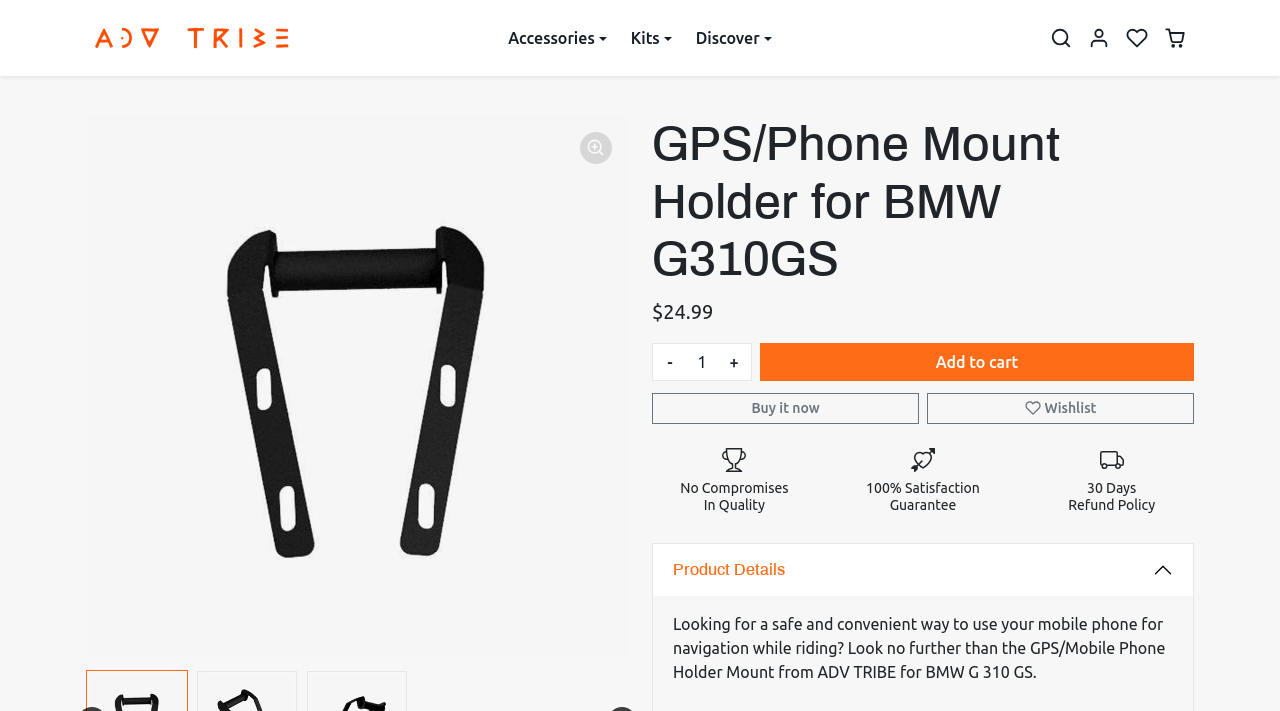Please identify the bounding box coordinates of the area I need to click to accomplish the following instruction: "Click on the 'Accessories' button".

[0.388, 0.031, 0.483, 0.076]